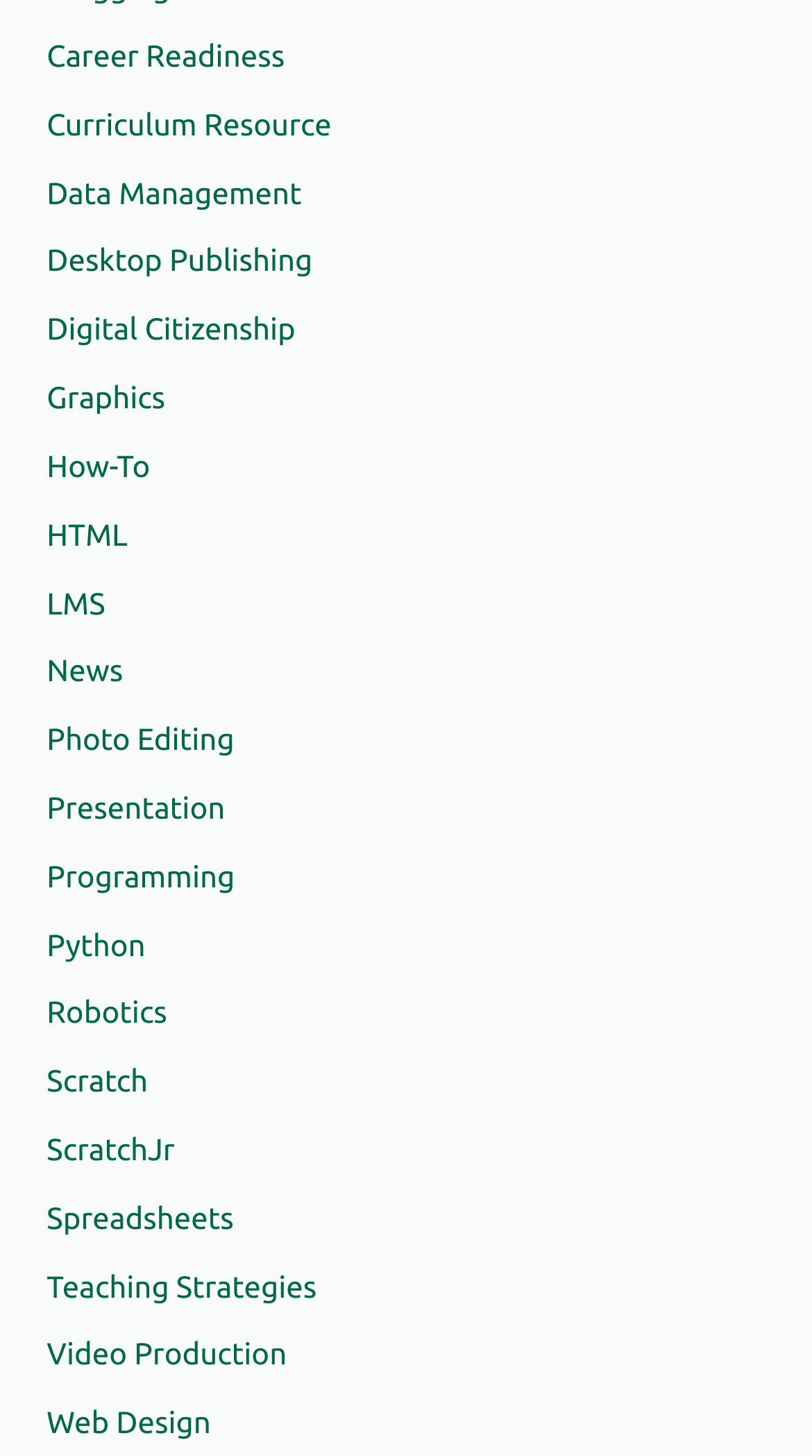Please give a one-word or short phrase response to the following question: 
Are there any links related to video production on this webpage?

Yes